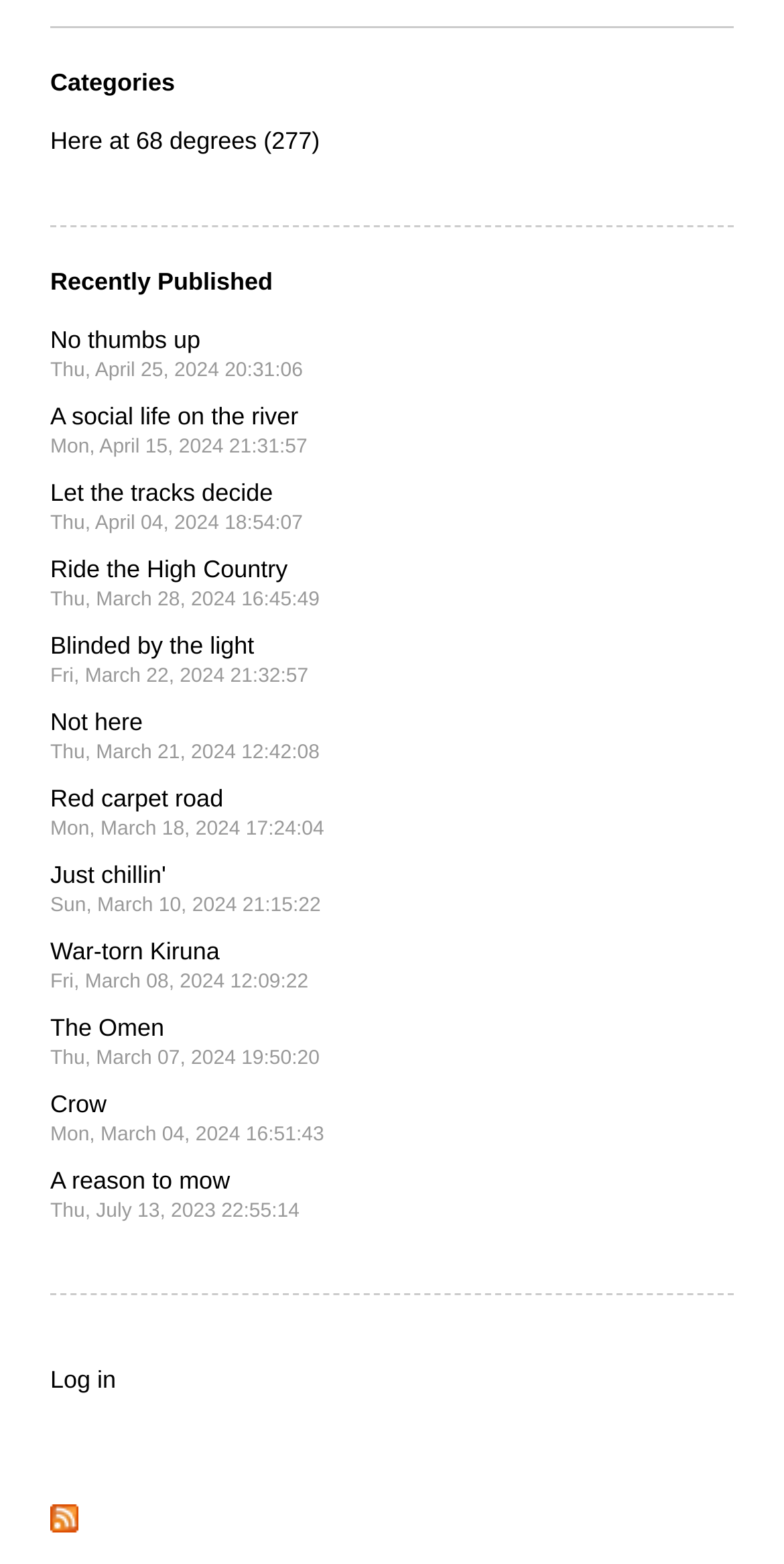Kindly determine the bounding box coordinates for the clickable area to achieve the given instruction: "Log in".

[0.064, 0.873, 0.148, 0.891]